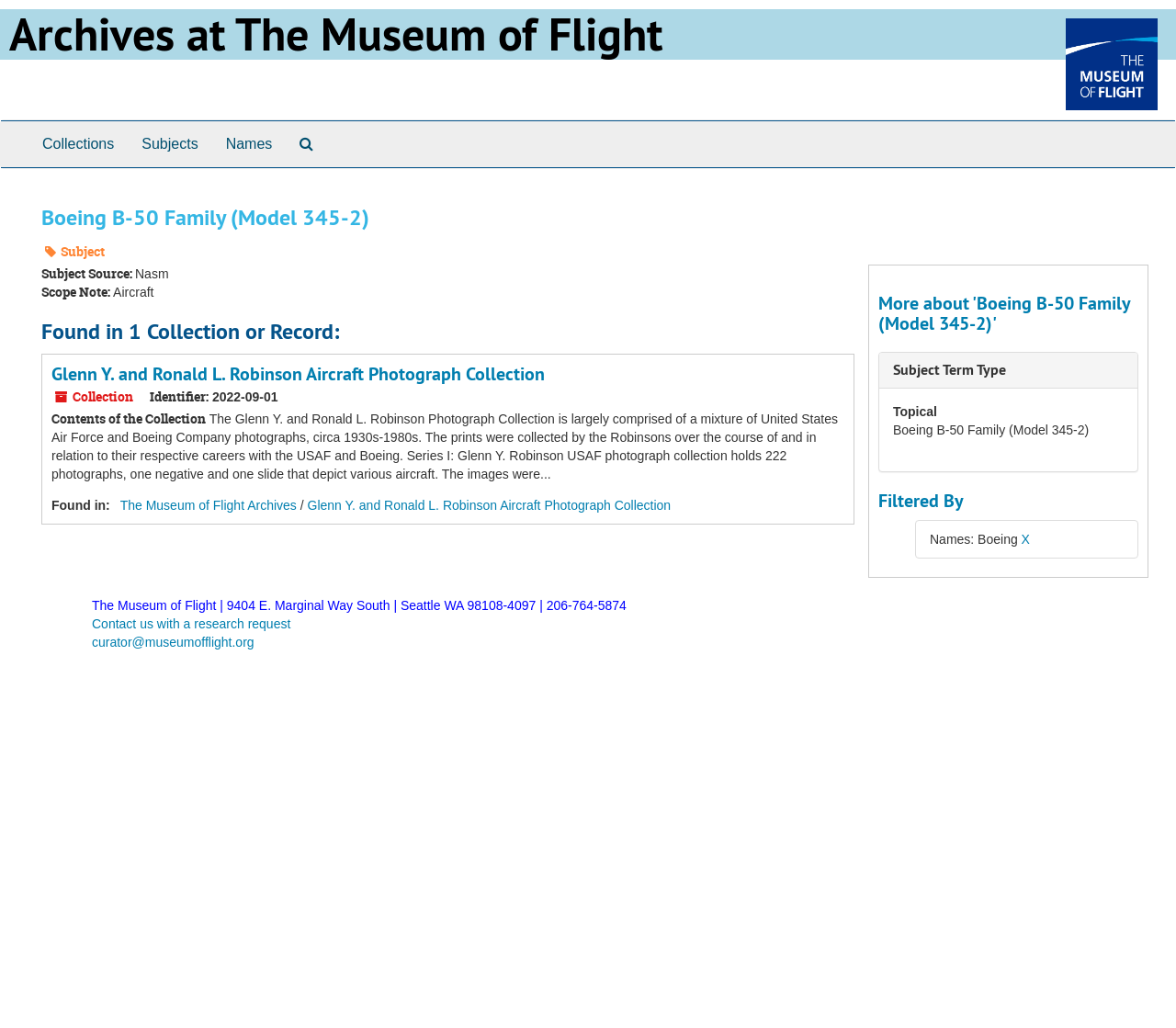Please pinpoint the bounding box coordinates for the region I should click to adhere to this instruction: "Contact the museum".

[0.078, 0.6, 0.247, 0.614]